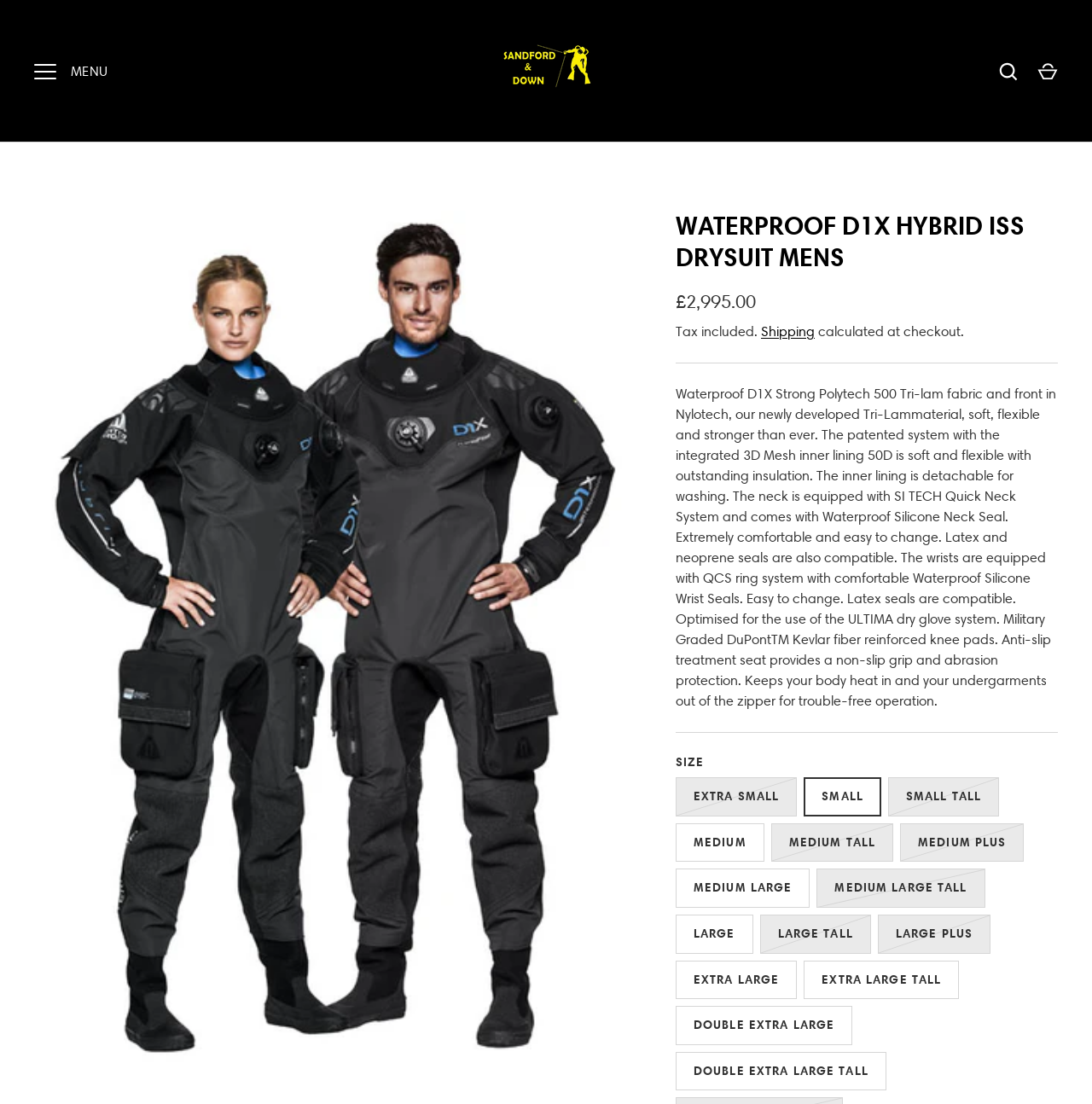What is the purpose of the SI TECH Quick Neck System?
Based on the screenshot, respond with a single word or phrase.

Easy to change